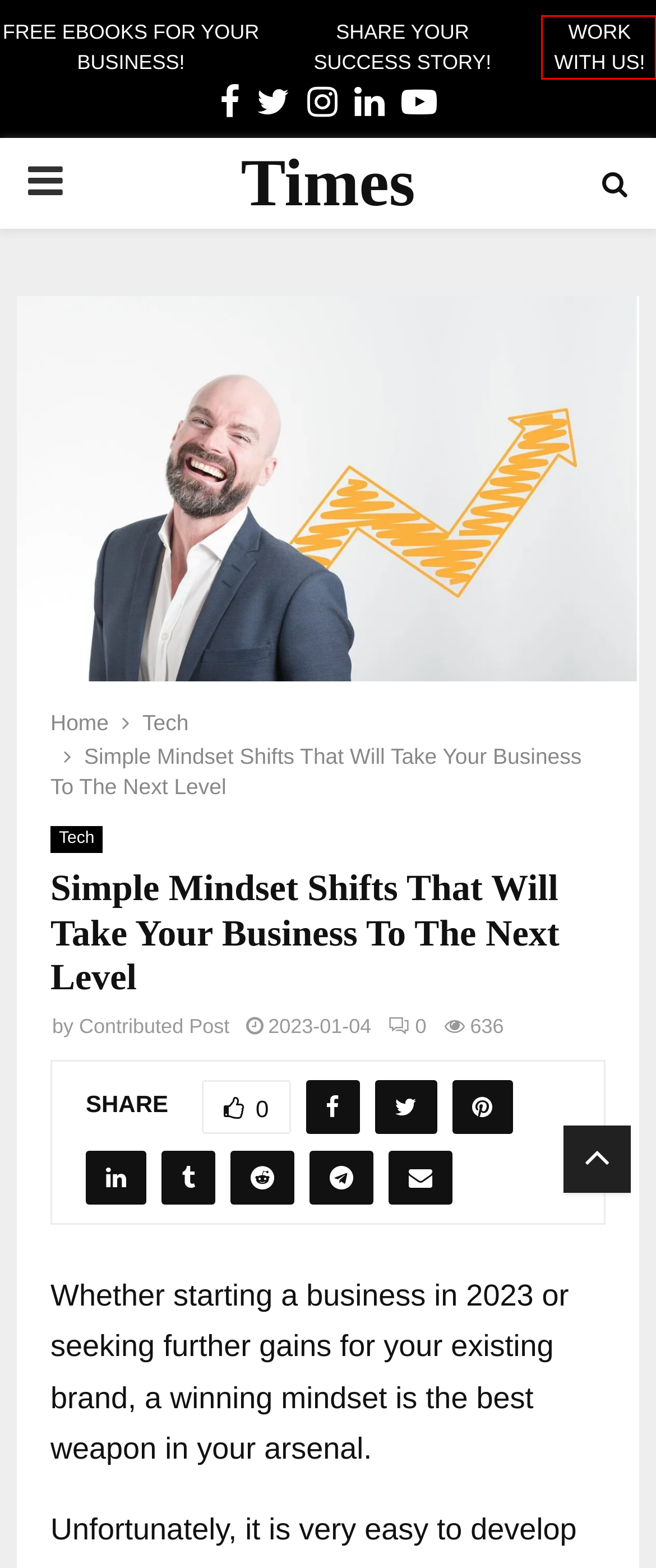Observe the webpage screenshot and focus on the red bounding box surrounding a UI element. Choose the most appropriate webpage description that corresponds to the new webpage after clicking the element in the bounding box. Here are the candidates:
A. Contributed Post, Author at Times International
B. Verpex Hosting Review 2024 - Times International
C. Share your Success Story! - Times International
D. Free eBooks for your Business! - Times International
E. Lifestyle Archive - Times International
F. The Best Ways To Introduce Customers To Your New Business - Times International
G. Submissions - Times International
H. The Benefits of Using a Forex Copier for Copy Trading - Times International

G